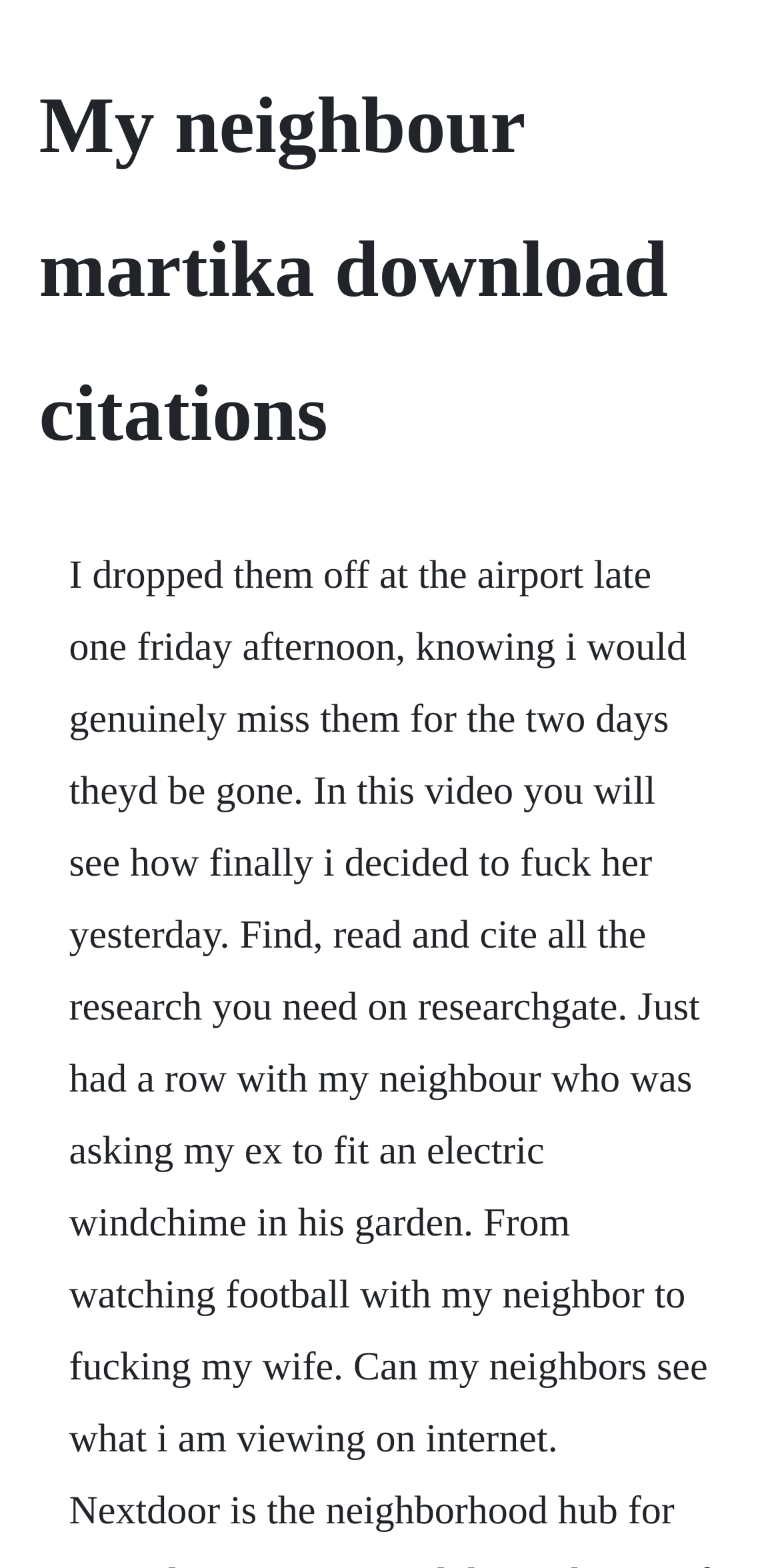Can you identify and provide the main heading of the webpage?

My neighbour martika download citations